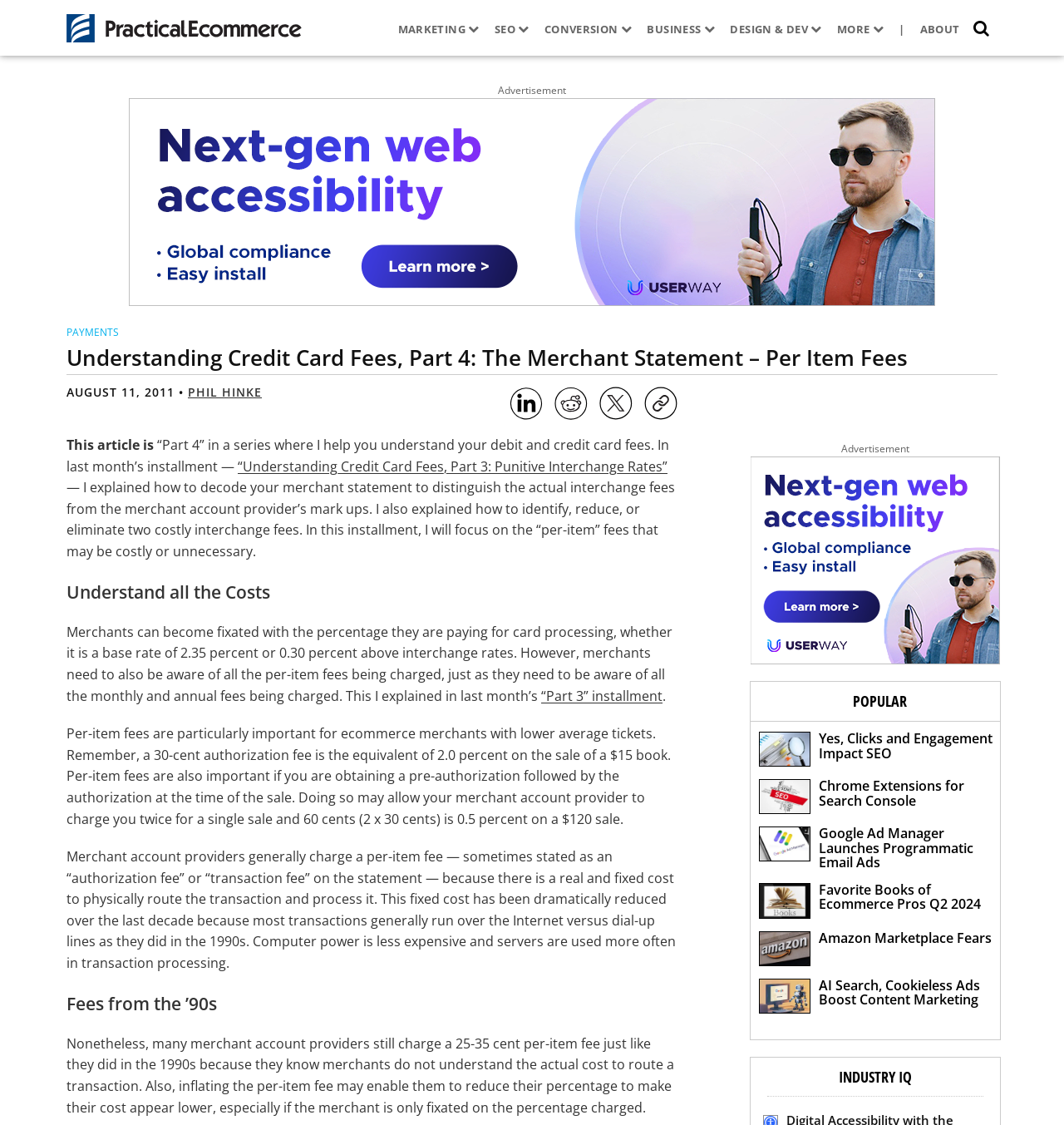Extract the bounding box coordinates for the described element: "Business". The coordinates should be represented as four float numbers between 0 and 1: [left, top, right, bottom].

[0.608, 0.012, 0.673, 0.04]